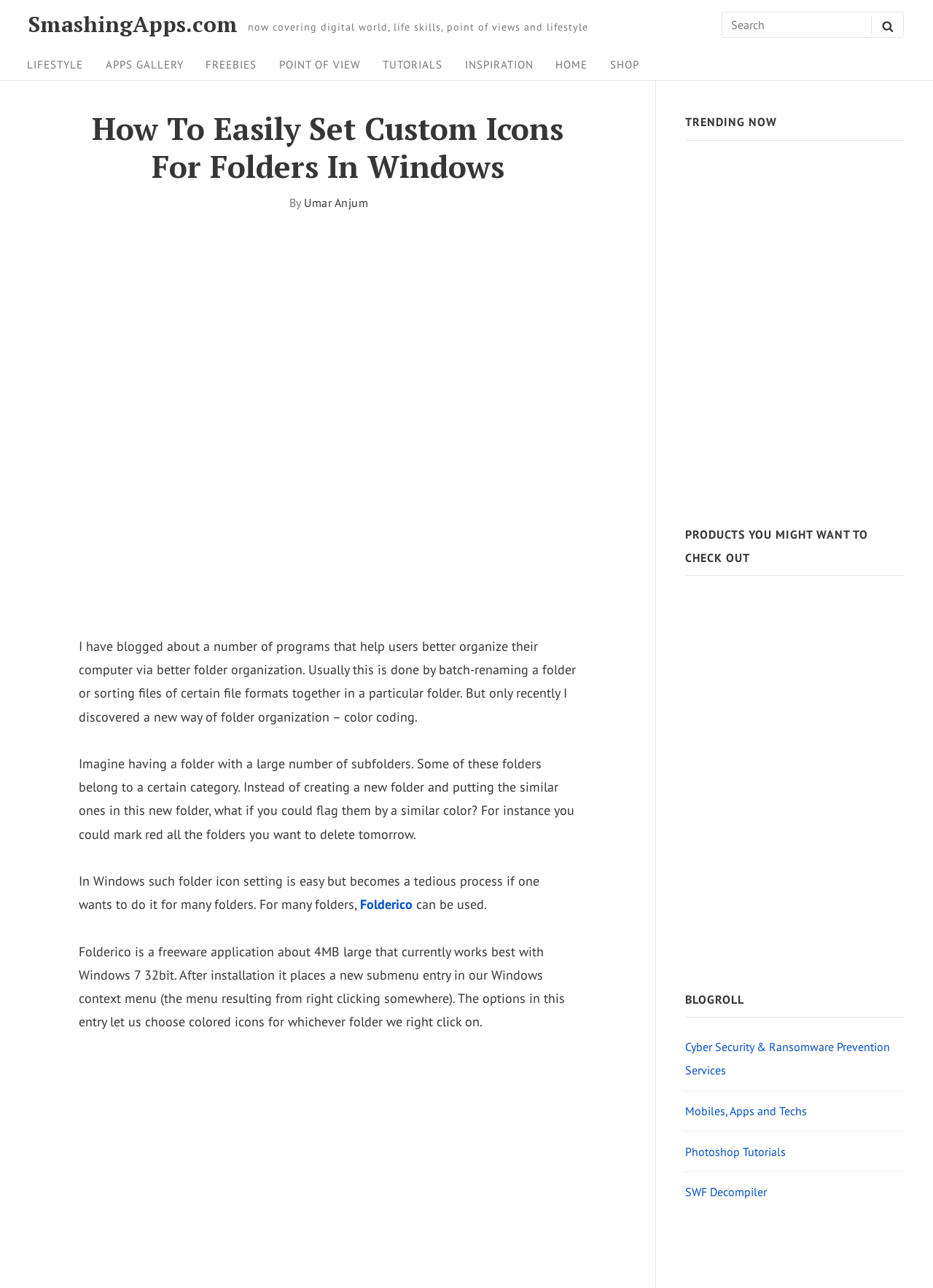What is the website's name?
Refer to the screenshot and respond with a concise word or phrase.

SmashingApps.com